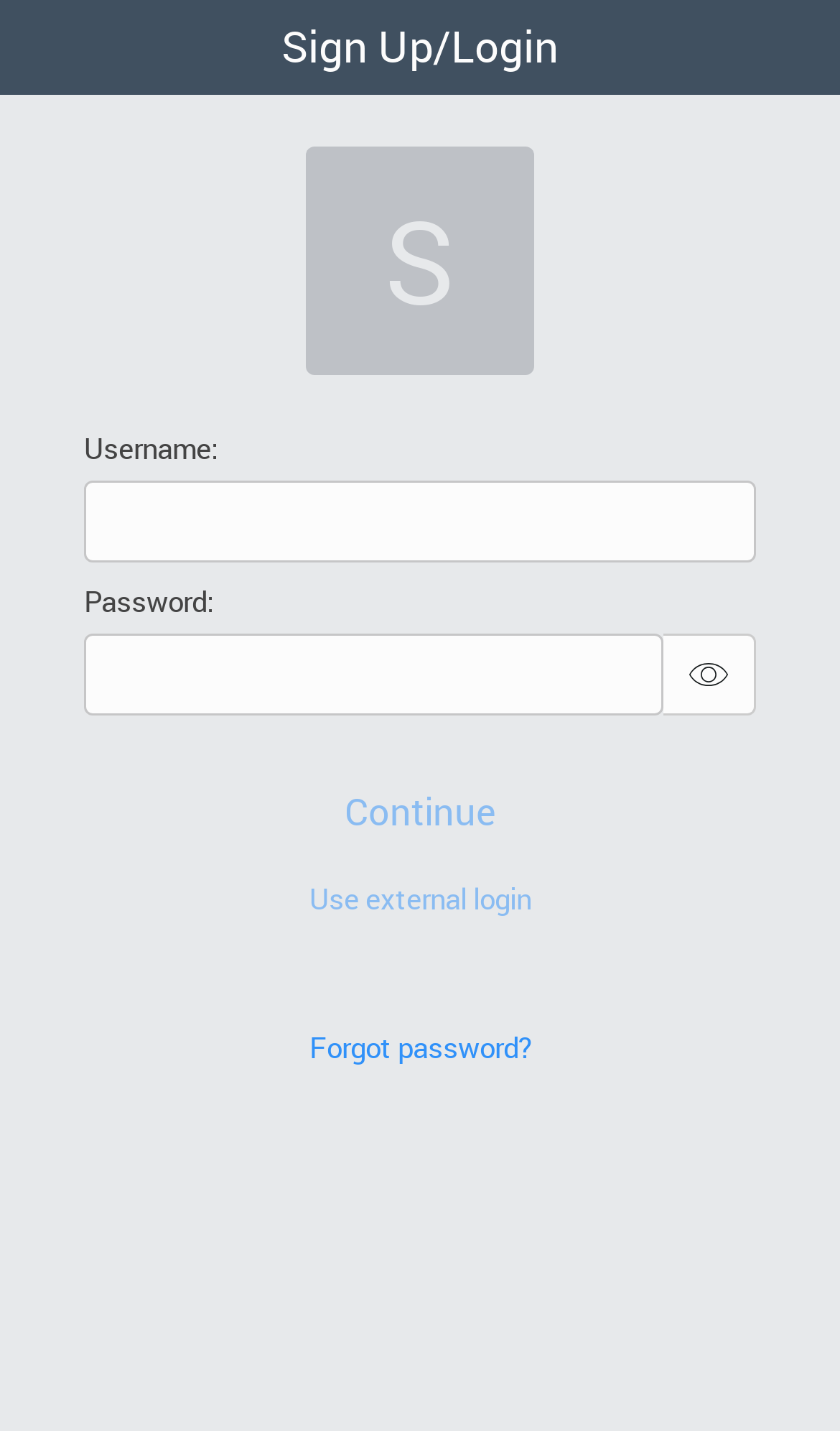Please provide a detailed answer to the question below by examining the image:
What can be done if the password is forgotten?

If the password is forgotten, the user can click on the 'Forgot password?' button to initiate the password reset process. This will likely redirect the user to a password recovery page where they can enter their username or email address to receive a password reset link.